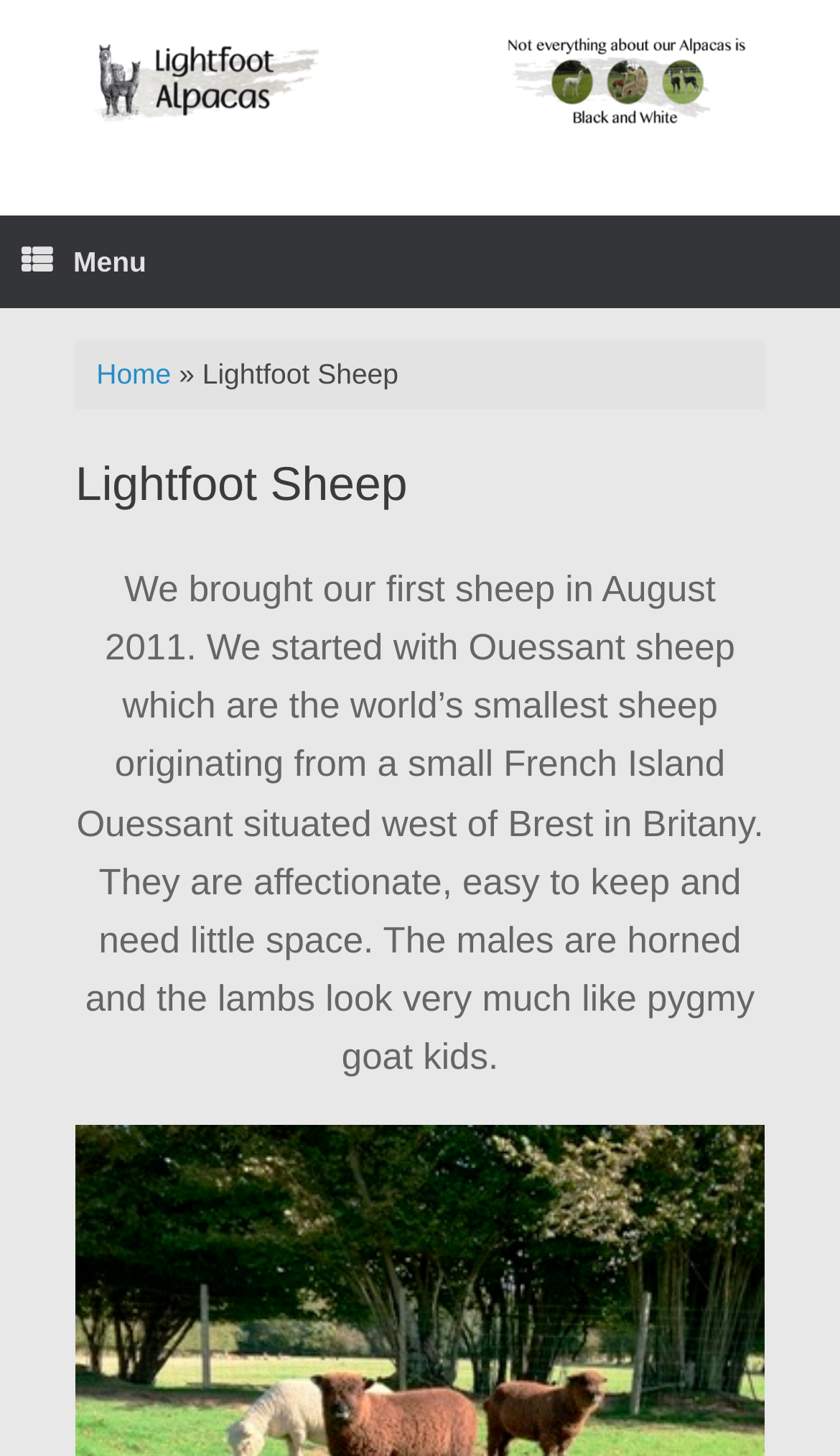What is the reason for the sheep needing little space?
Please give a detailed and thorough answer to the question, covering all relevant points.

The webpage states that the Ouessant sheep are the world's smallest sheep, which implies that they need little space due to their small size.